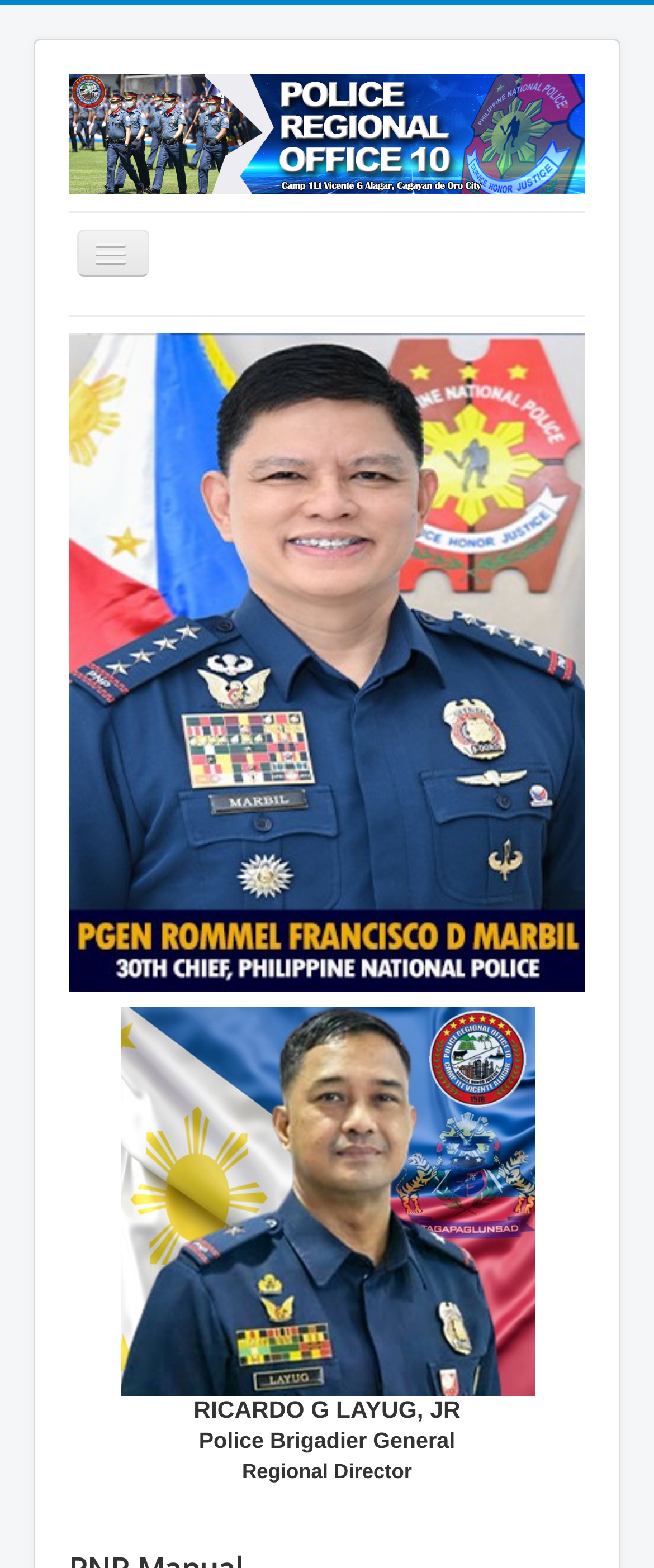Please locate the bounding box coordinates of the element that should be clicked to complete the given instruction: "go to Police Regional Office 10".

[0.105, 0.047, 0.895, 0.124]